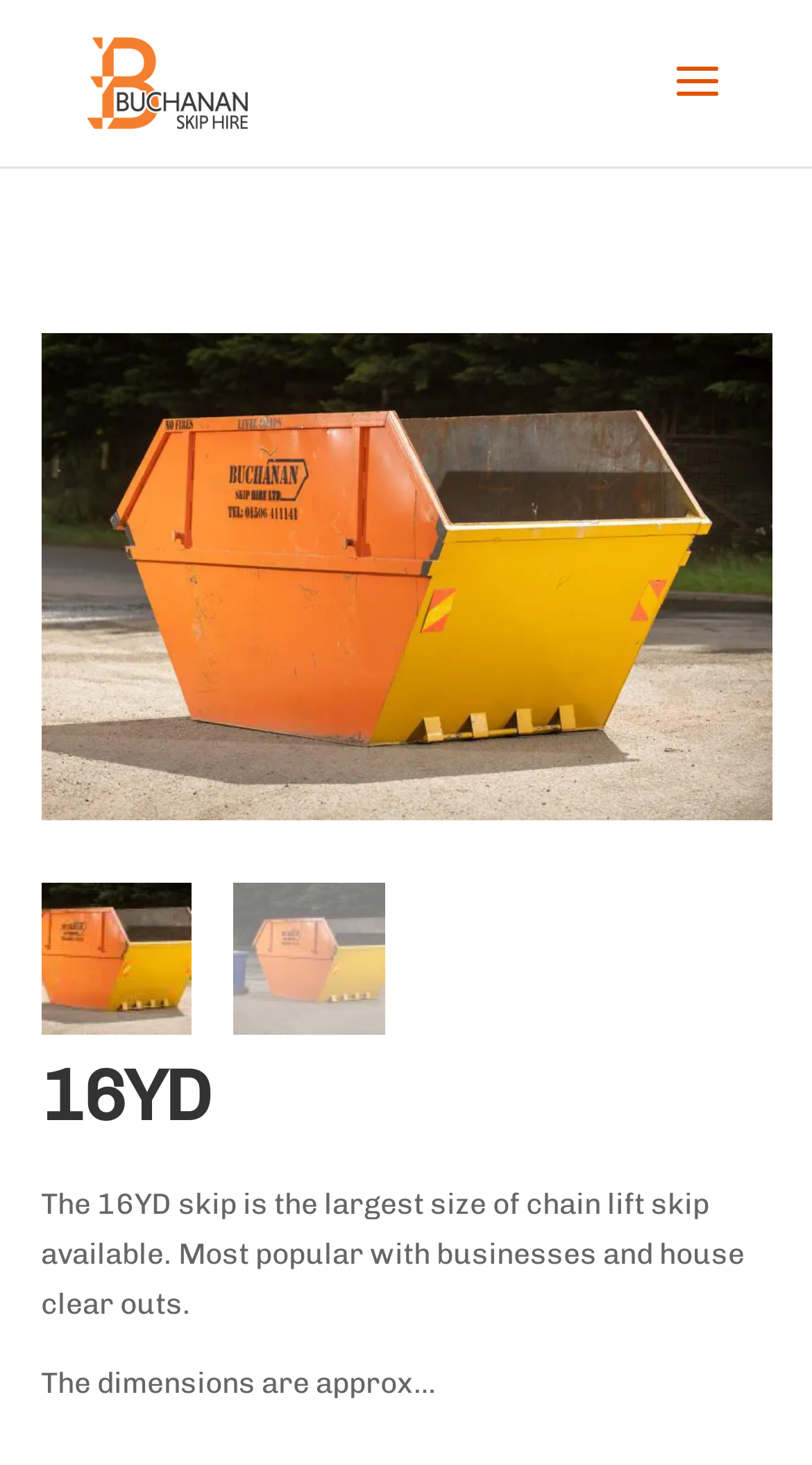Give a short answer to this question using one word or a phrase:
How many images are on the webpage?

3